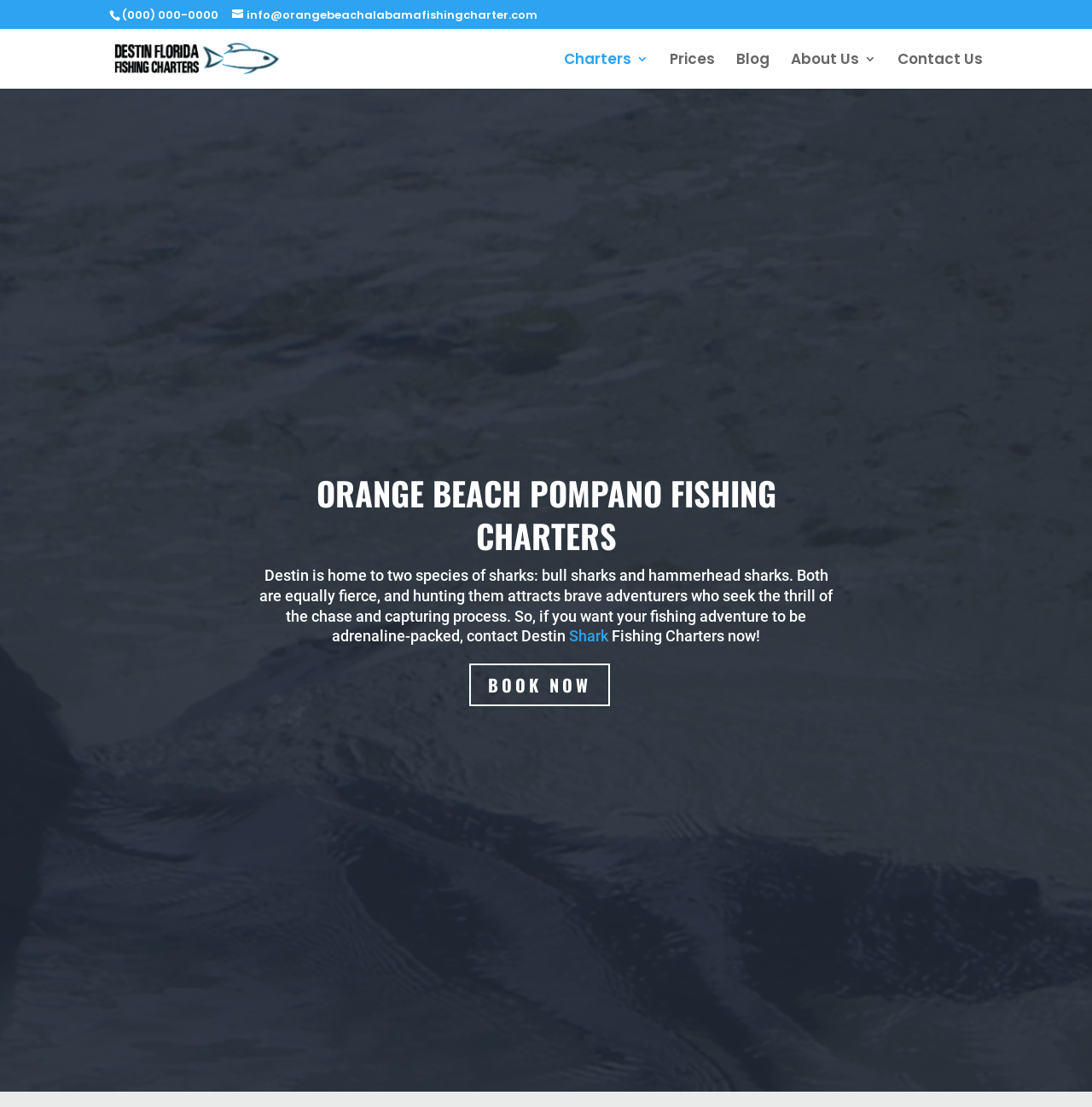Create a detailed description of the webpage's content and layout.

The webpage is about Orange Beach Alabama Fishing Charters, with a focus on Destin Florida Fishing Charters. At the top left, there is a phone number "(000) 000-0000" and an email address "info@orangebeachalabamafishingcharter.com" next to it. Below these, there is a link to "Orange Beach Alabama Fishing Charters" accompanied by an image with the same name.

On the top right, there are several links to different sections of the website, including "Charters 3", "Prices", "Blog", "About Us 3", and "Contact Us". A search bar is also located at the top right, with a placeholder text "Search for:".

The main content of the webpage is divided into two sections. The first section has a heading "ORANGE BEACH POMPANO FISHING CHARTERS" in the middle of the page. Below the heading, there is a paragraph of text describing shark fishing in Destin, mentioning bull sharks and hammerhead sharks. The text also includes a link to "Shark" and ends with a call-to-action "Fishing Charters now!".

On the right side of the main content, there is a prominent link "BOOK NOW $" with a dollar sign, likely leading to a booking or payment page. Overall, the webpage appears to be promoting fishing charters in Destin, Florida, and Orange Beach, Alabama, with a focus on shark fishing and booking services.